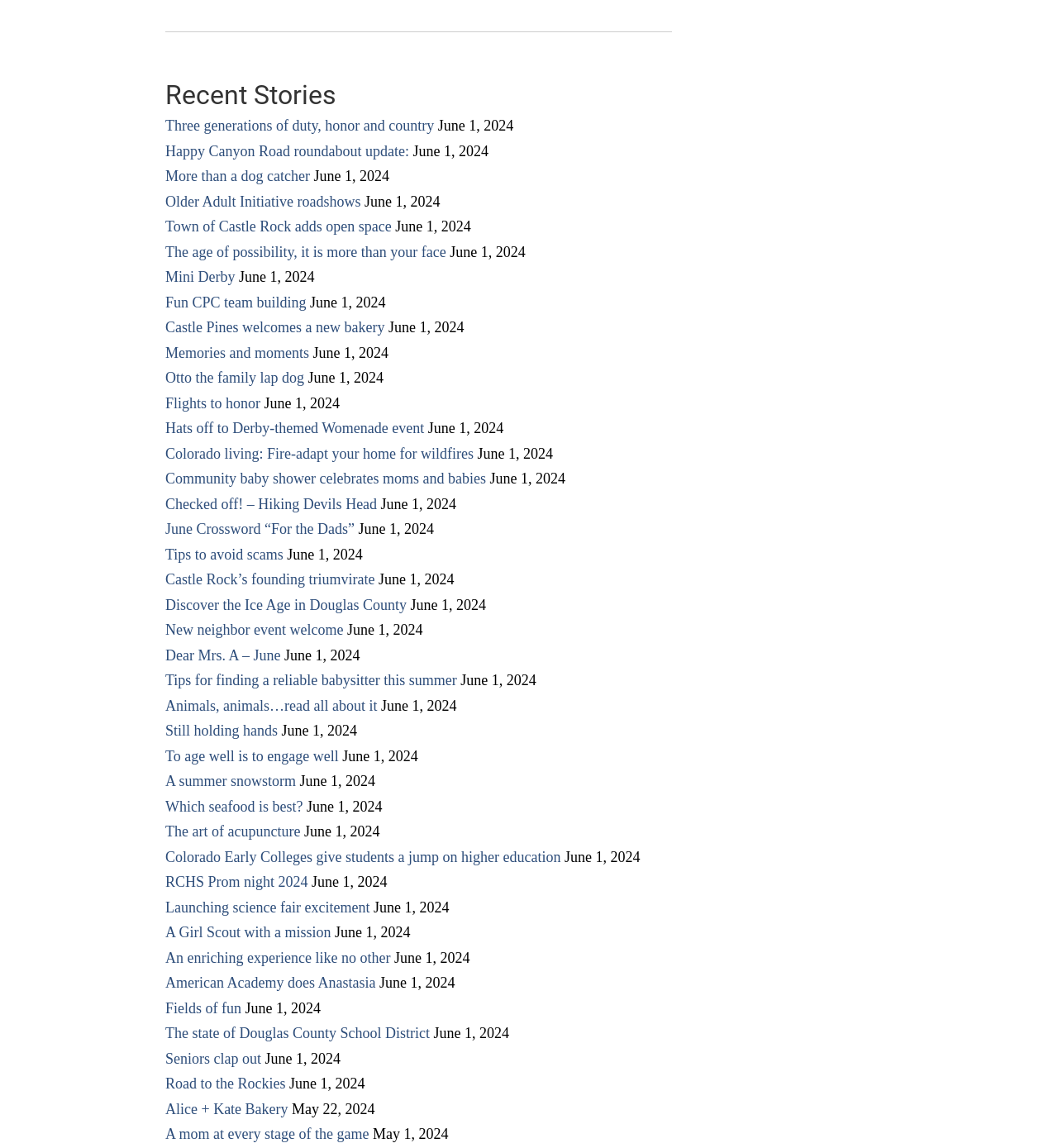Select the bounding box coordinates of the element I need to click to carry out the following instruction: "Read the story about three generations of duty, honor and country".

[0.156, 0.102, 0.41, 0.117]